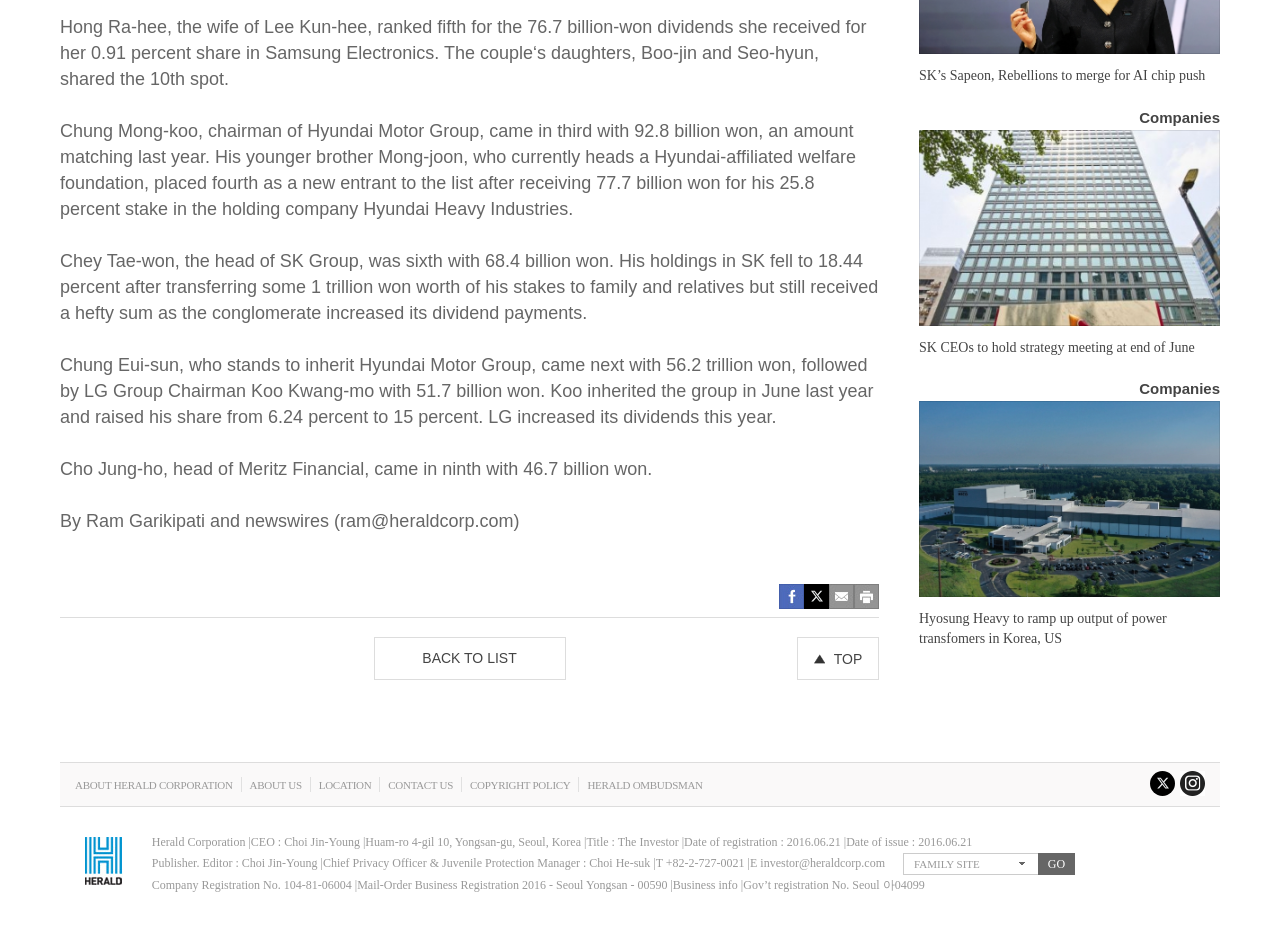Specify the bounding box coordinates of the area to click in order to execute this command: 'Go back to list'. The coordinates should consist of four float numbers ranging from 0 to 1, and should be formatted as [left, top, right, bottom].

[0.292, 0.689, 0.442, 0.735]